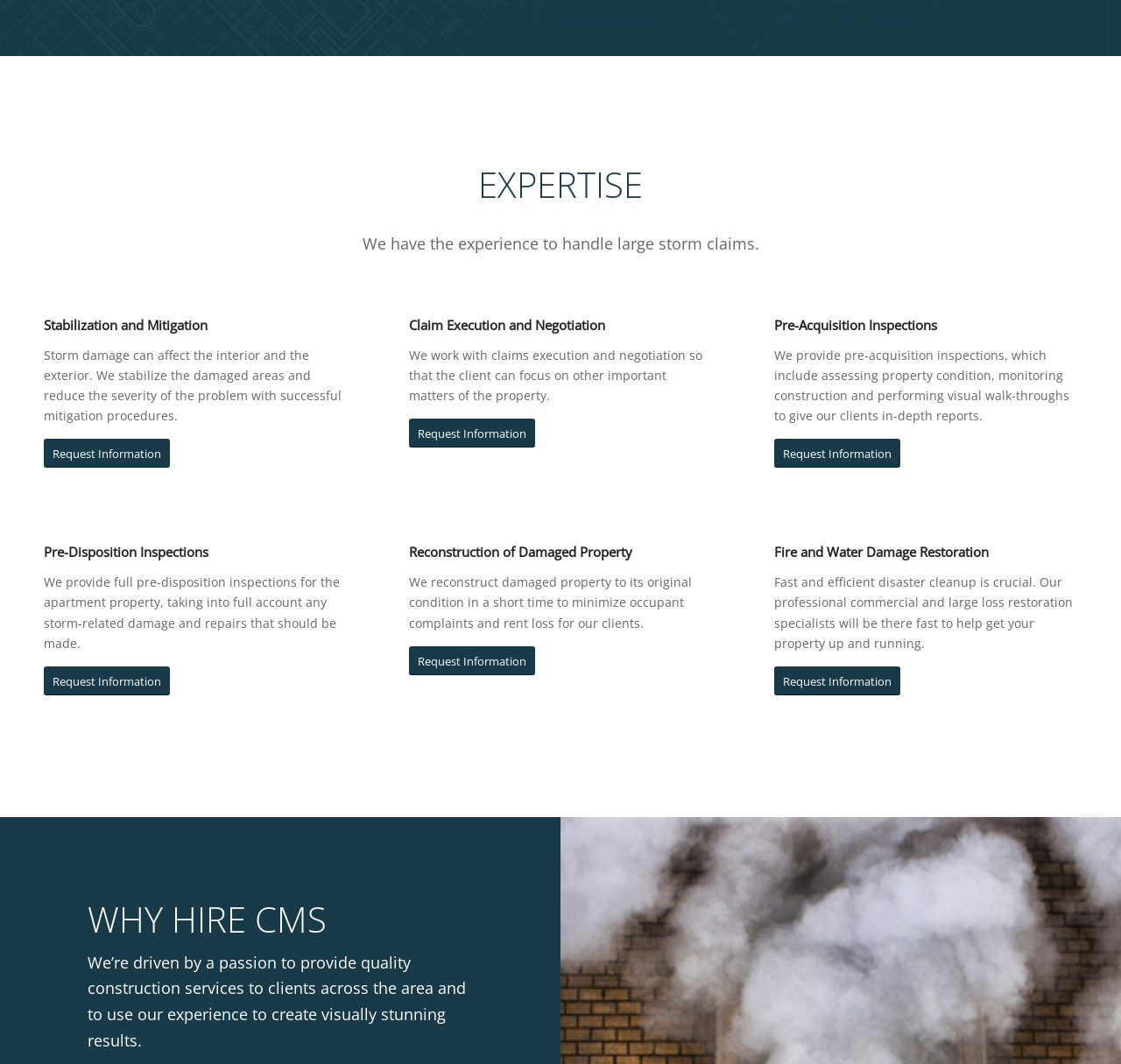What services does CMS provide?
Look at the image and respond with a one-word or short phrase answer.

Storm claims, inspections, restoration